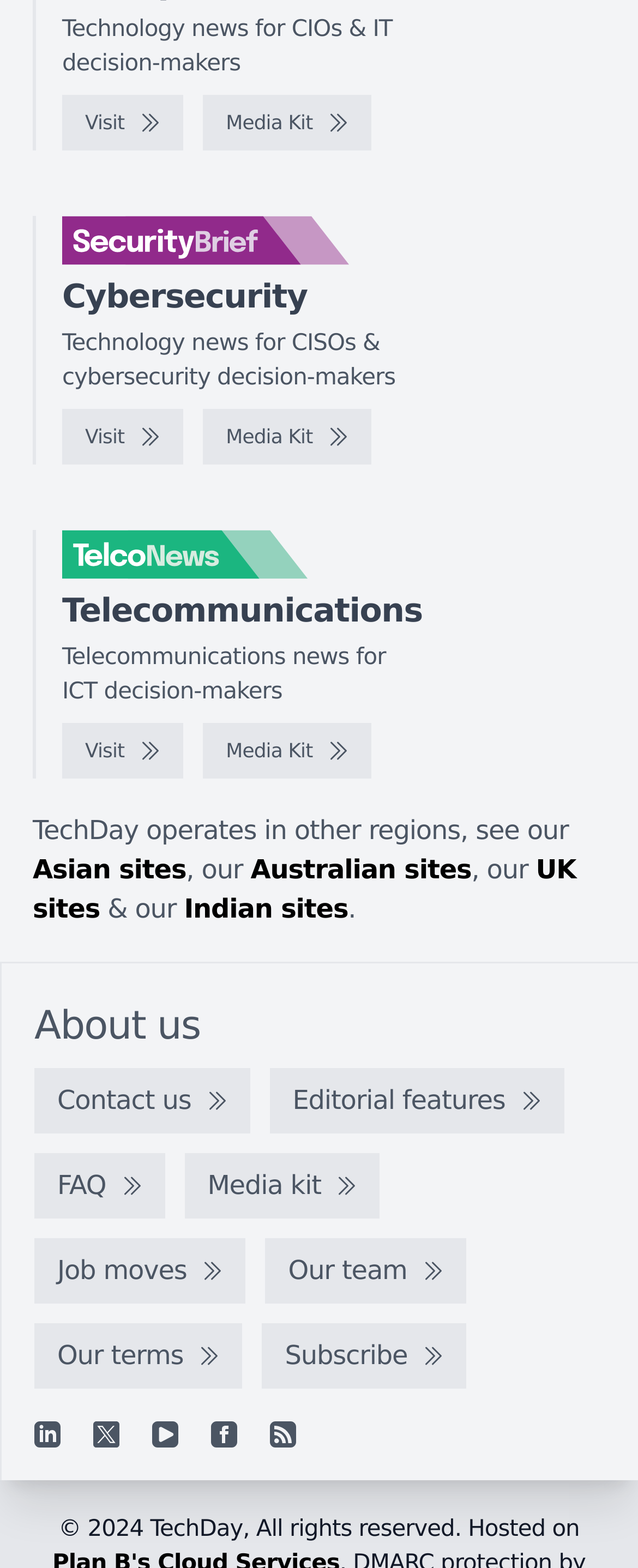How many regions are mentioned for TechDay's operations?
Please answer the question with a detailed and comprehensive explanation.

I looked at the section that mentions TechDay's operations in other regions and found that it mentions 'Asian sites', 'Australian sites', 'UK sites', and 'Indian sites'.